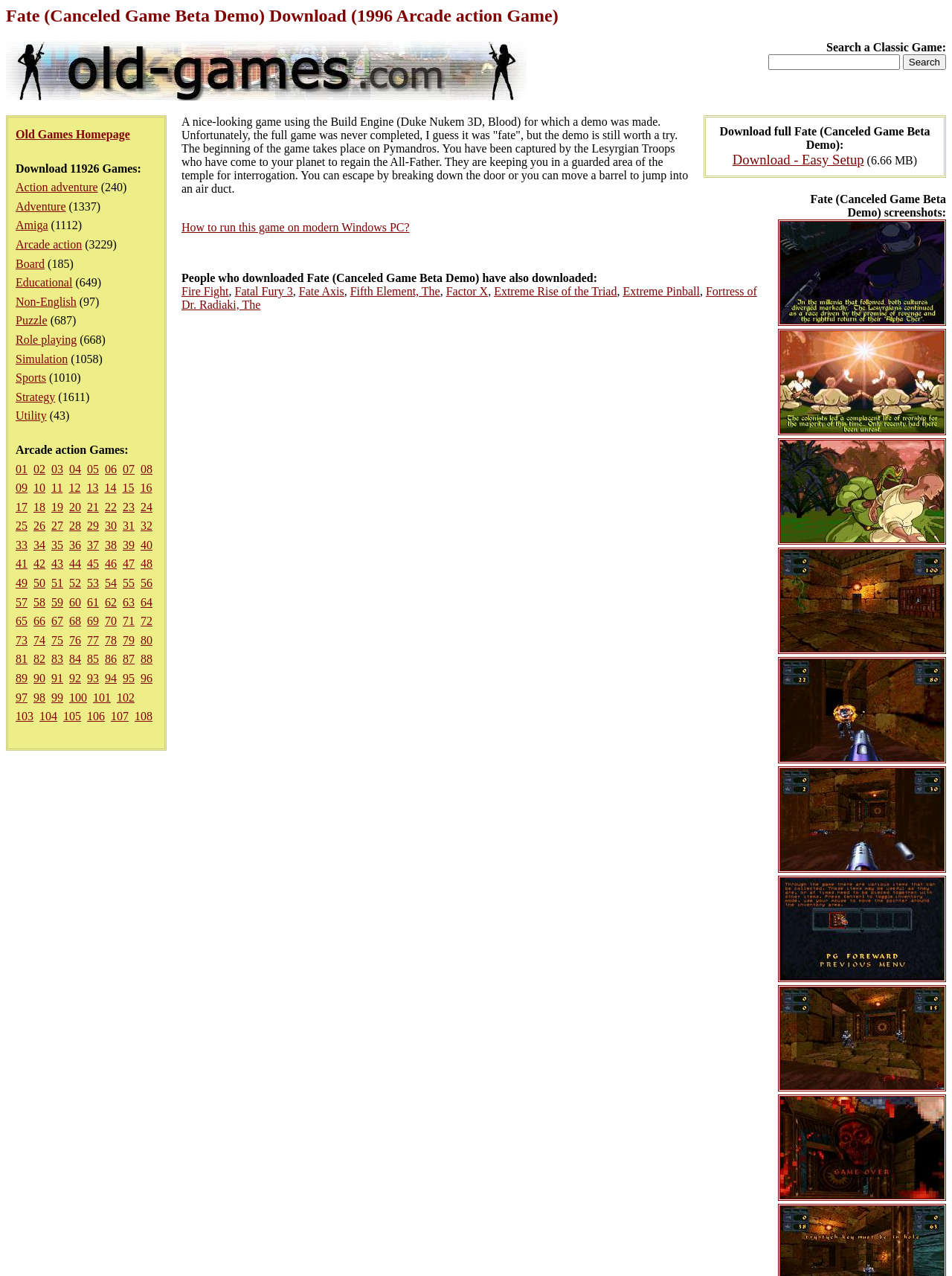Identify the bounding box of the HTML element described here: "name="s"". Provide the coordinates as four float numbers between 0 and 1: [left, top, right, bottom].

[0.807, 0.043, 0.945, 0.055]